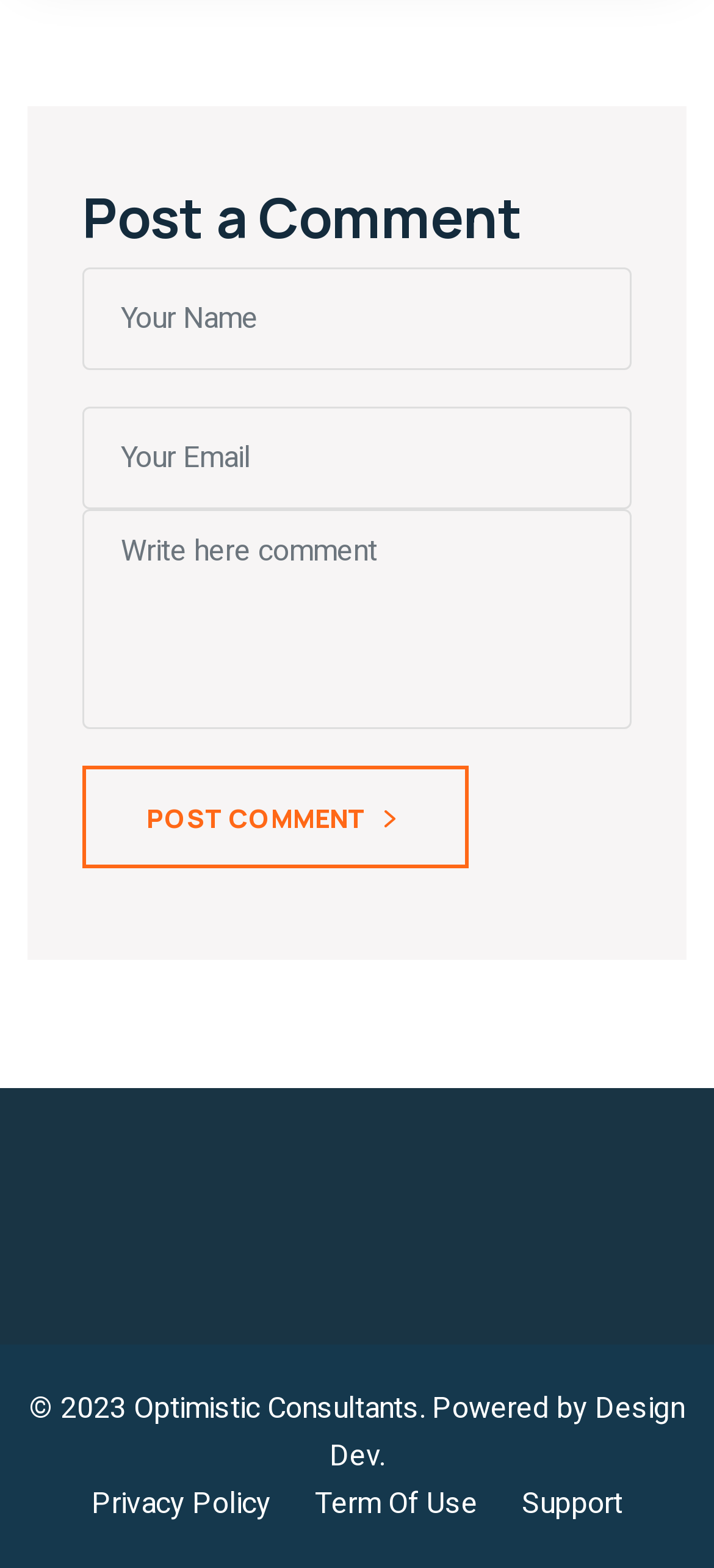Using floating point numbers between 0 and 1, provide the bounding box coordinates in the format (top-left x, top-left y, bottom-right x, bottom-right y). Locate the UI element described here: name="comment" placeholder="Write here comment"

[0.115, 0.325, 0.885, 0.465]